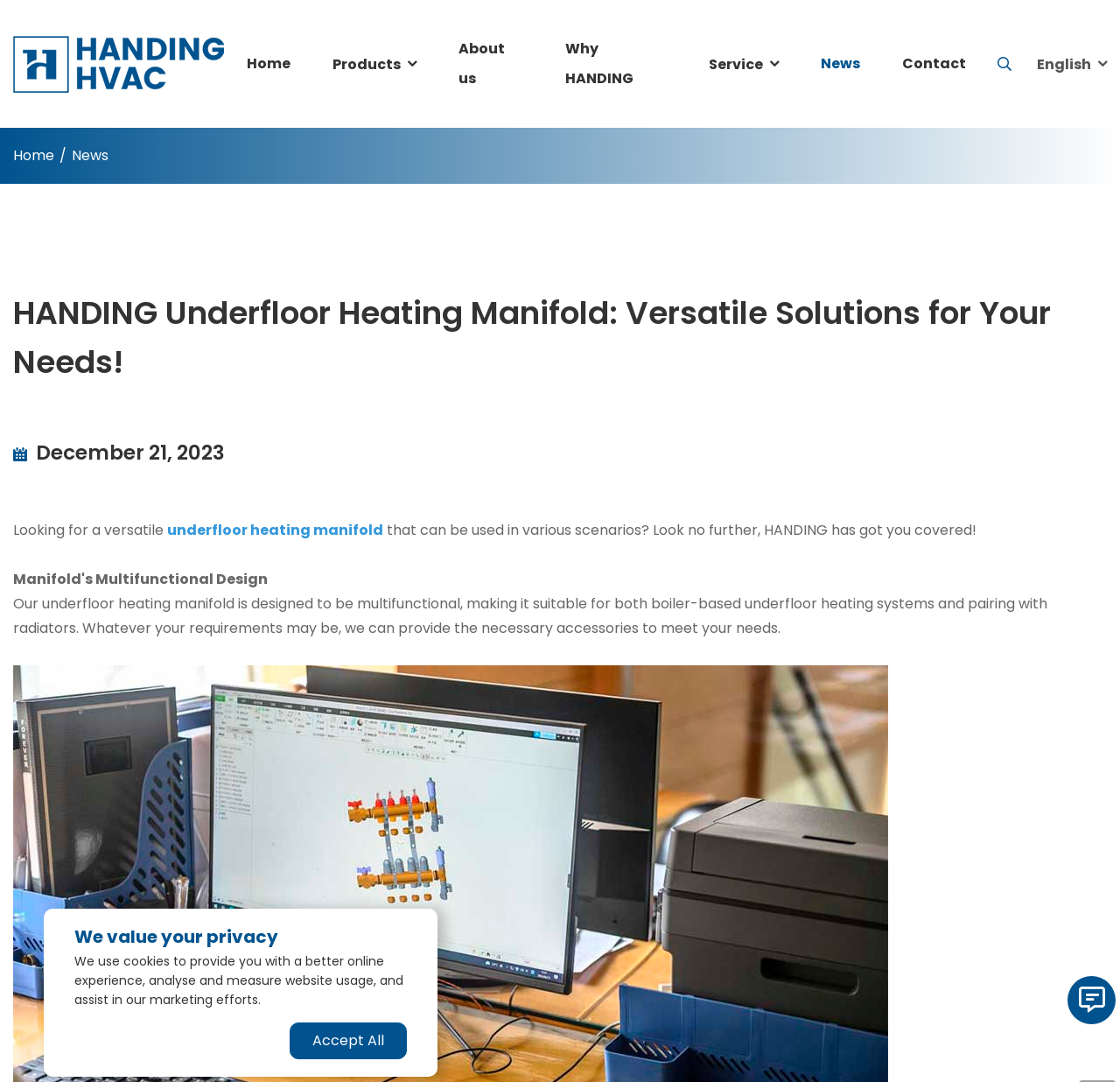Provide a thorough and detailed response to the question by examining the image: 
What is the company name on the logo?

I found the logo element with a bounding box of [0.012, 0.033, 0.2, 0.085] and an OCR text of 'logo'. Since it's a logo, I assume it represents the company name, which is HANDING.